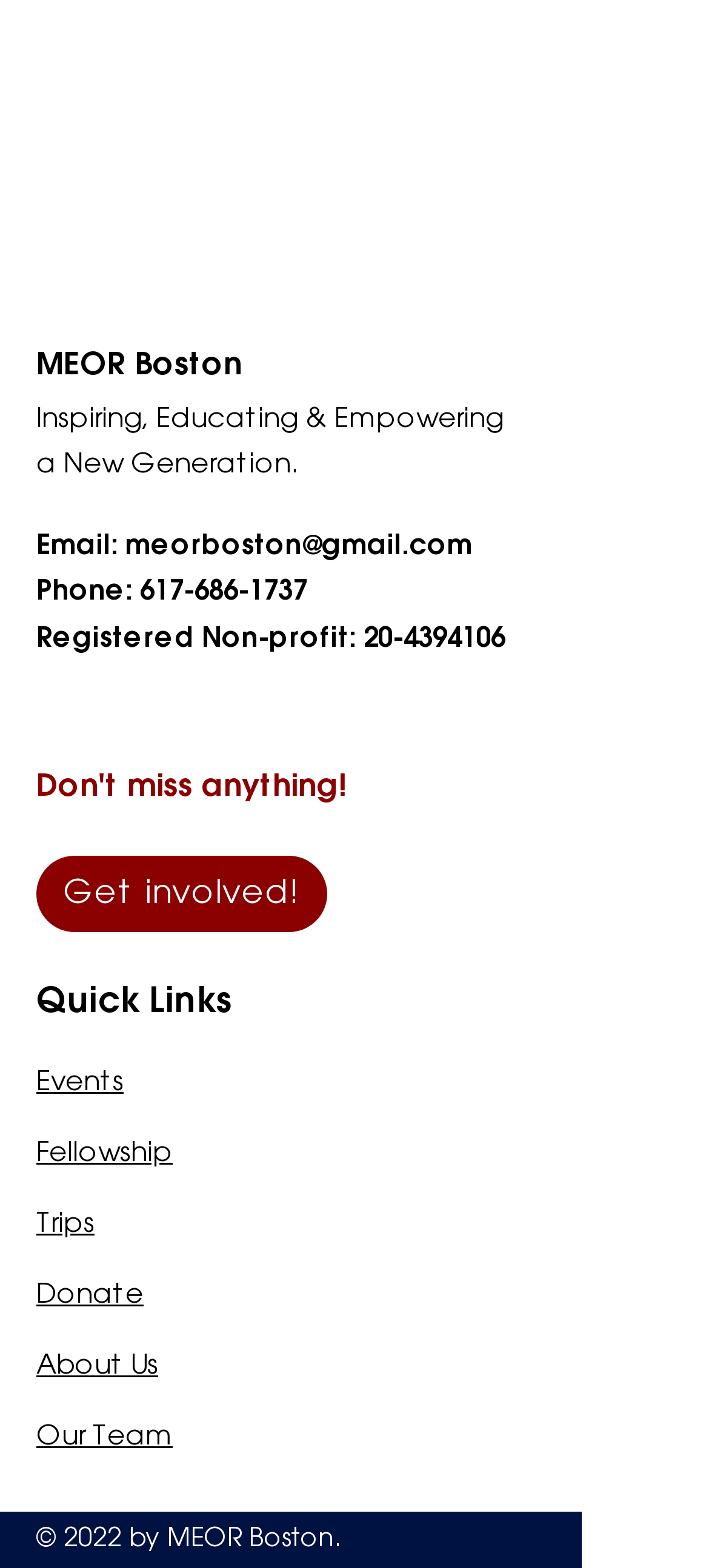What are the quick links provided on the webpage?
Refer to the screenshot and respond with a concise word or phrase.

Events, Fellowship, Trips, Donate, About Us, Our Team